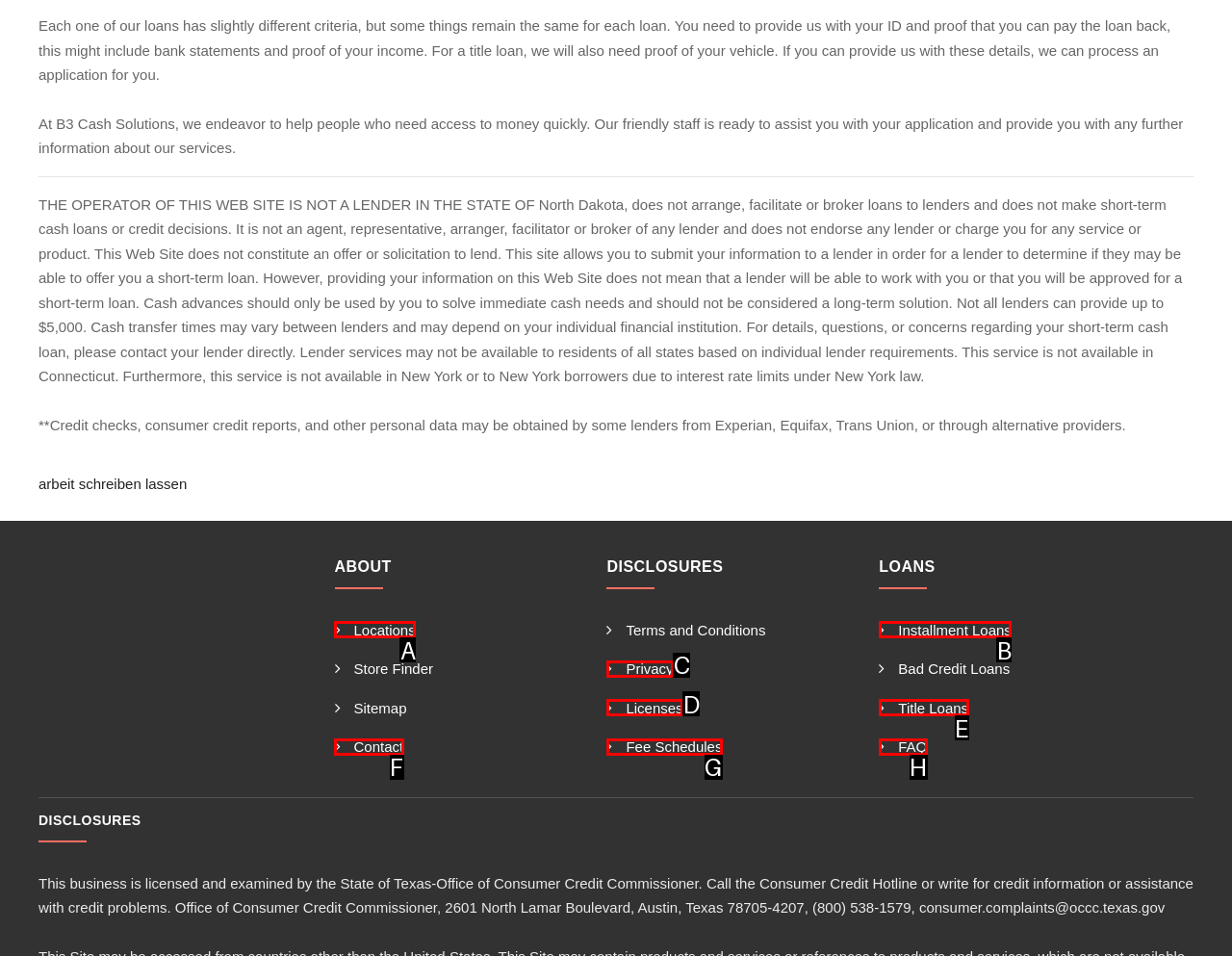Based on the task: Get information about title loans, which UI element should be clicked? Answer with the letter that corresponds to the correct option from the choices given.

E